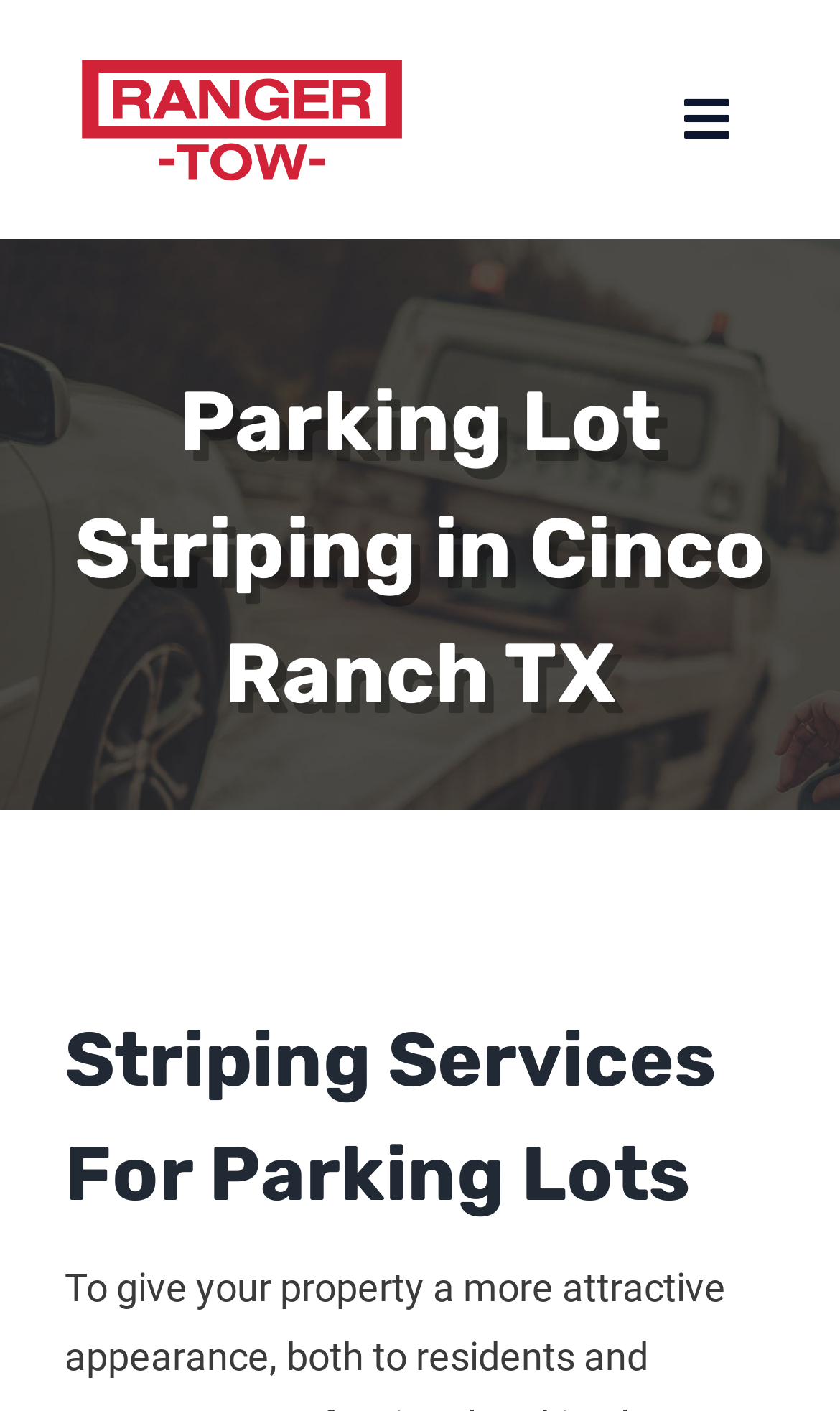Please locate the bounding box coordinates of the element's region that needs to be clicked to follow the instruction: "Explore Media Arts". The bounding box coordinates should be provided as four float numbers between 0 and 1, i.e., [left, top, right, bottom].

None